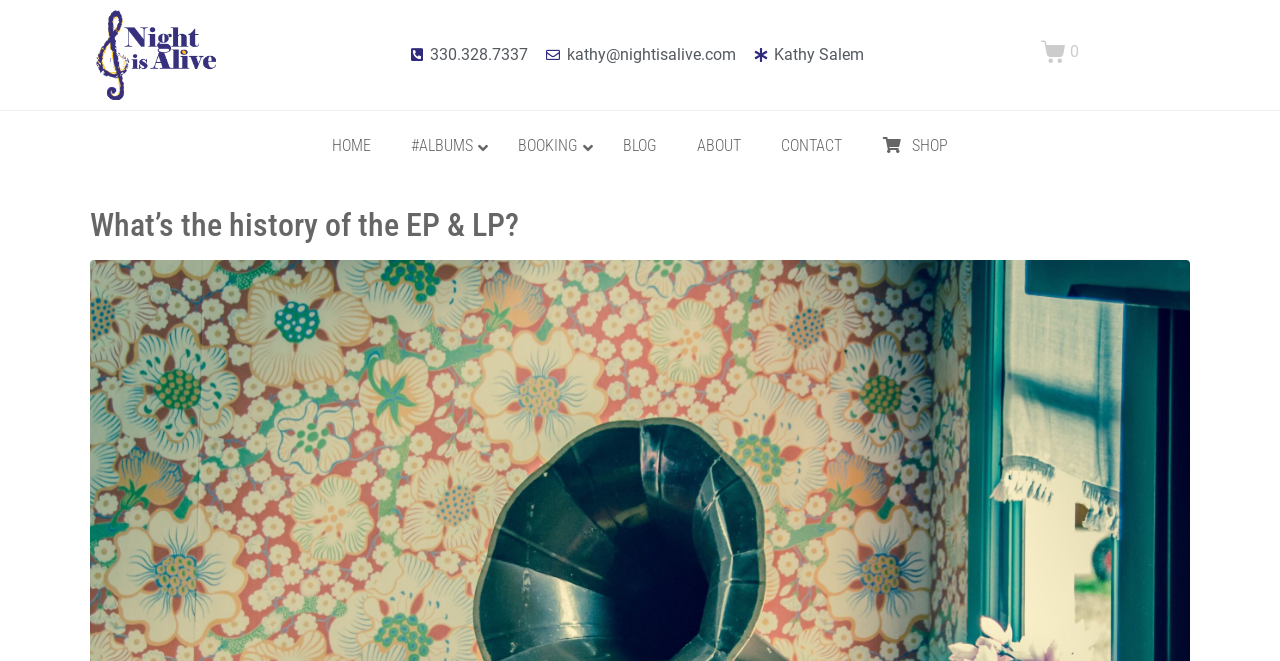Highlight the bounding box coordinates of the region I should click on to meet the following instruction: "explore All Albums".

[0.238, 0.307, 0.413, 0.349]